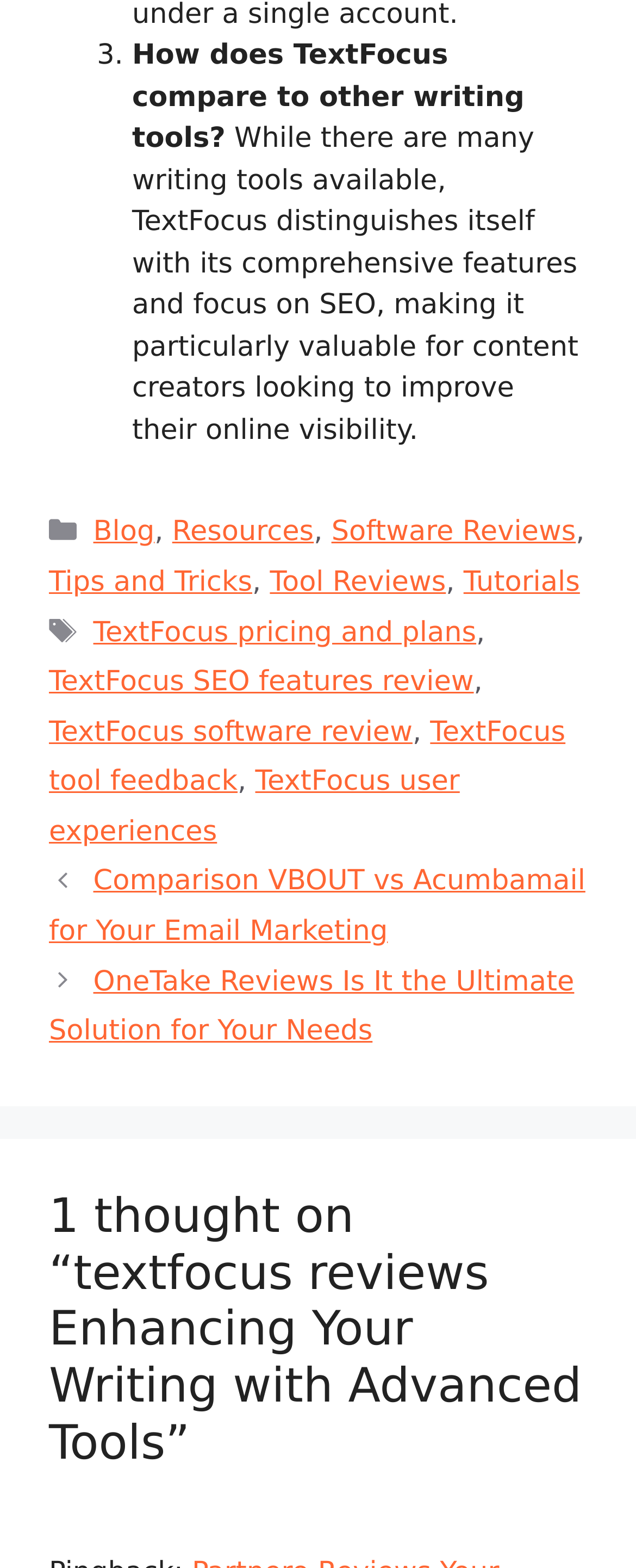Give a one-word or short phrase answer to this question: 
What are some categories available on this website?

Blog, Resources, Software Reviews, etc.